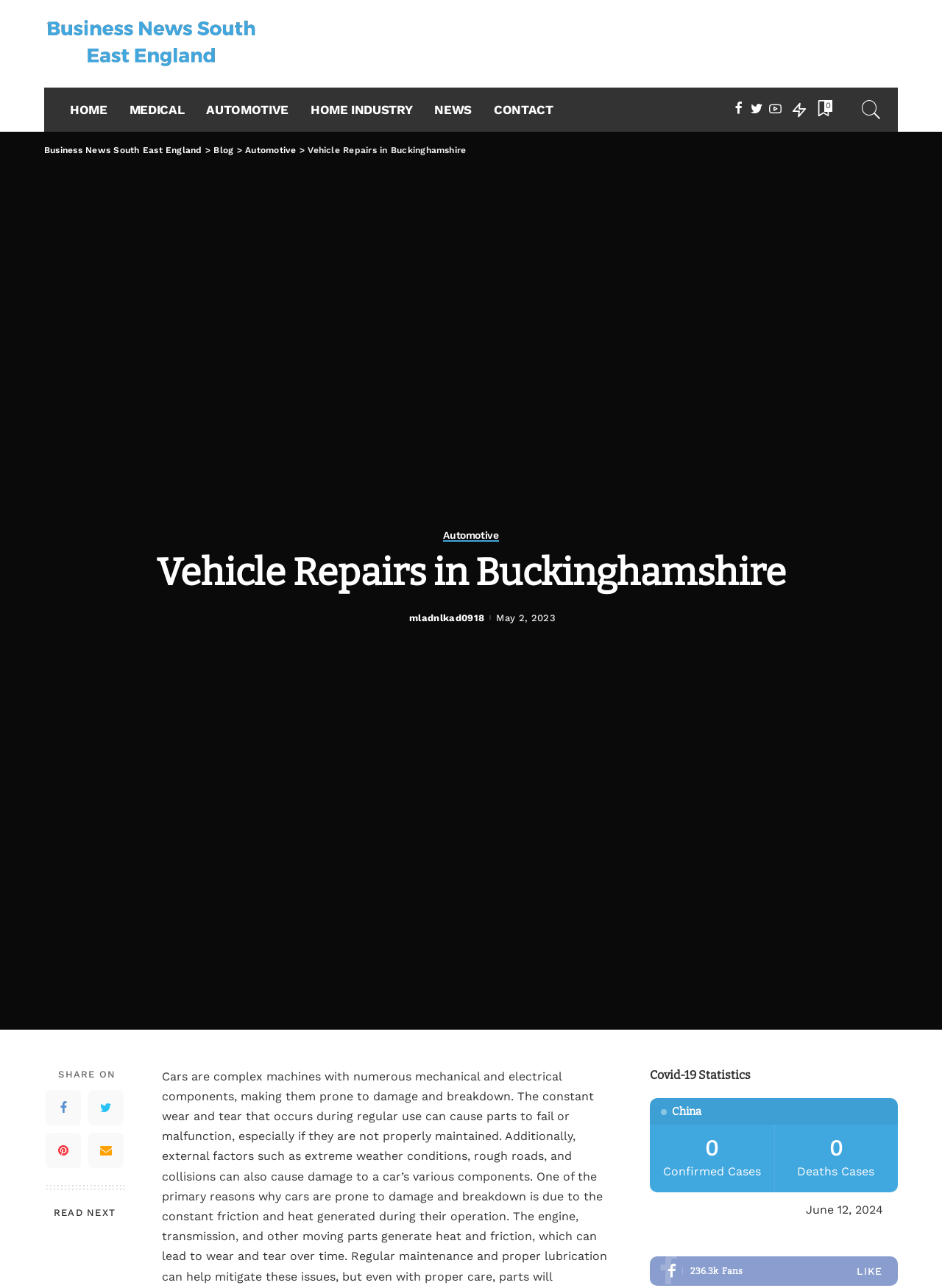What is the date of the blog post?
Based on the image, answer the question with as much detail as possible.

I found the heading element with the text 'Vehicle Repairs in Buckinghamshire' and then looked for the nearby link element with the text 'mladnlkad0918' and the abbreviation element with the text '2023-05-02T21:36:58+00:00', which corresponds to the date 'May 2, 2023'.